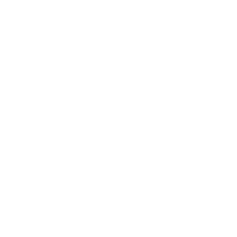Describe the image with as much detail as possible.

The image is a visual representation that accompanies a post shared on May 10, 2024, reflecting a lighthearted and motivational theme. The text overlay conveys an upbeat message, "Walking into the weekend like... 🖤," suggesting a sense of ease and positivity as the week concludes. The accompanying hashtags, including #digitalmarketing, #marketing, and #smm, indicate a focus on social media marketing and digital engagement strategies. This imagery aims to resonate with individuals in the marketing field, encouraging them to embrace the weekend spirit while subtly promoting professional services. The aesthetic, characterized by a simple yet impactful design, enhances both the personal and promotional narrative of the post.